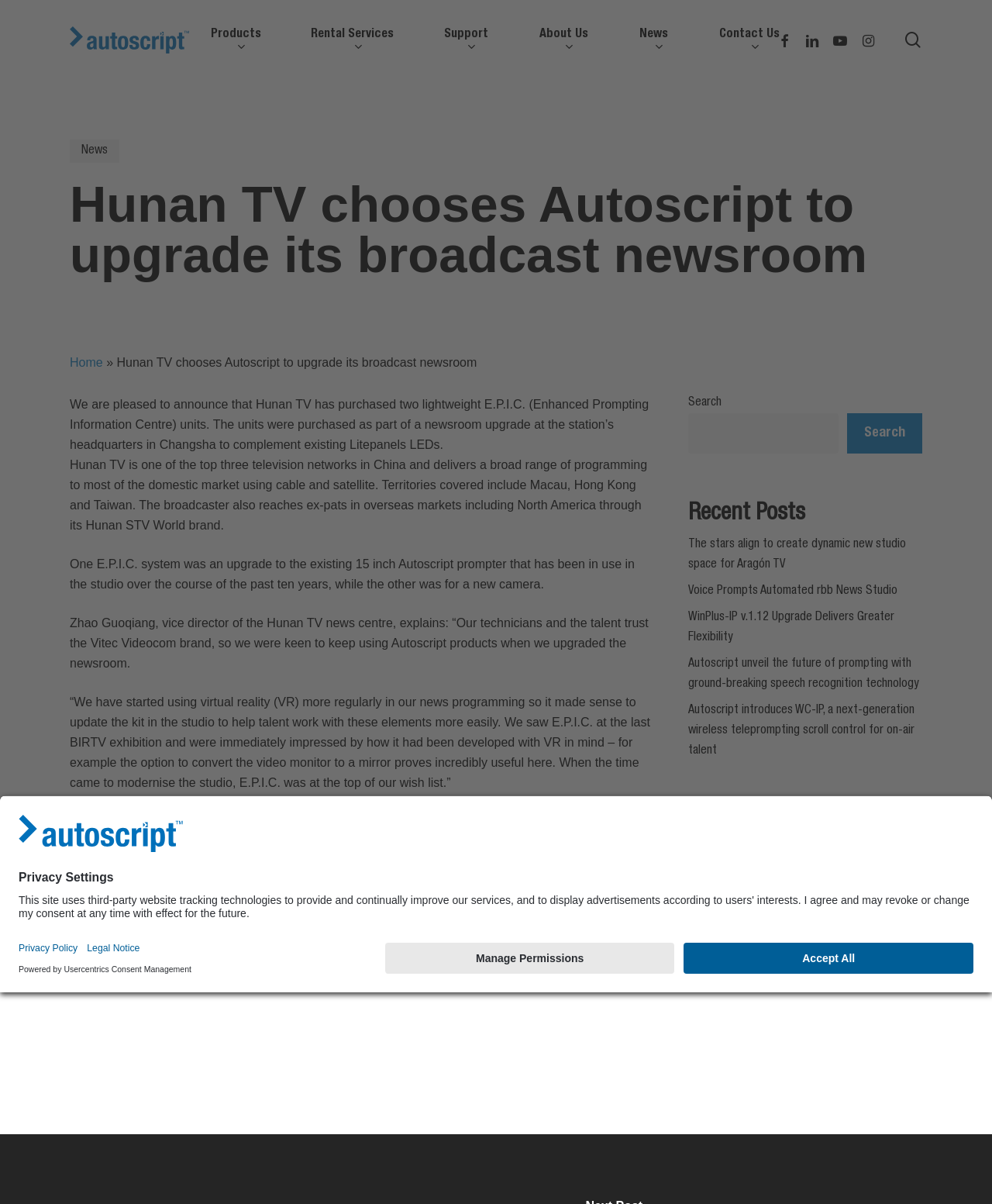Identify the bounding box coordinates of the area that should be clicked in order to complete the given instruction: "View Landscape Magazine Brochure Mockup". The bounding box coordinates should be four float numbers between 0 and 1, i.e., [left, top, right, bottom].

None